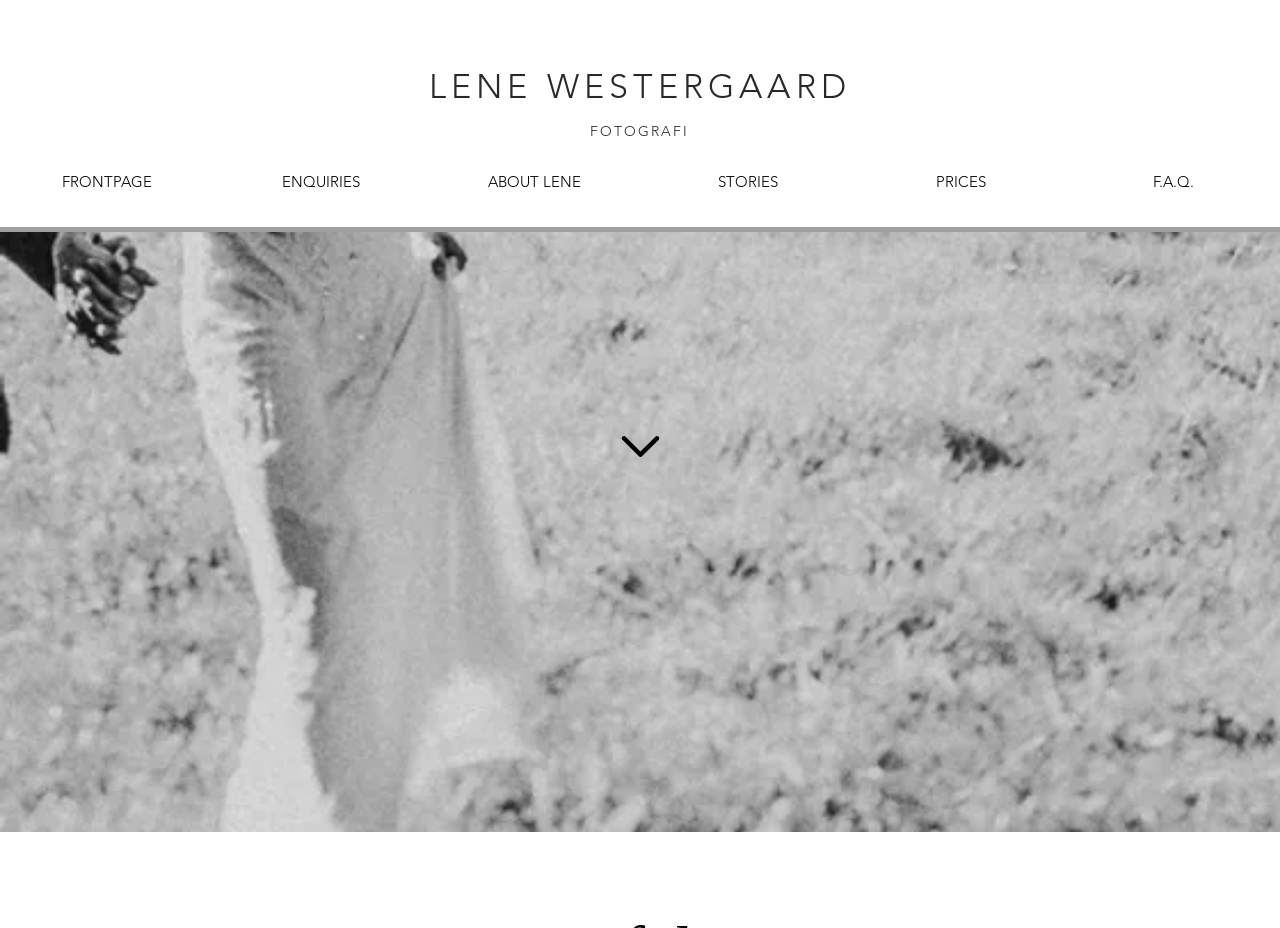What is the photographer's name?
Based on the image, answer the question in a detailed manner.

The photographer's name is mentioned in the heading element at the top of the webpage, which is 'LENE WESTERGAARD'.